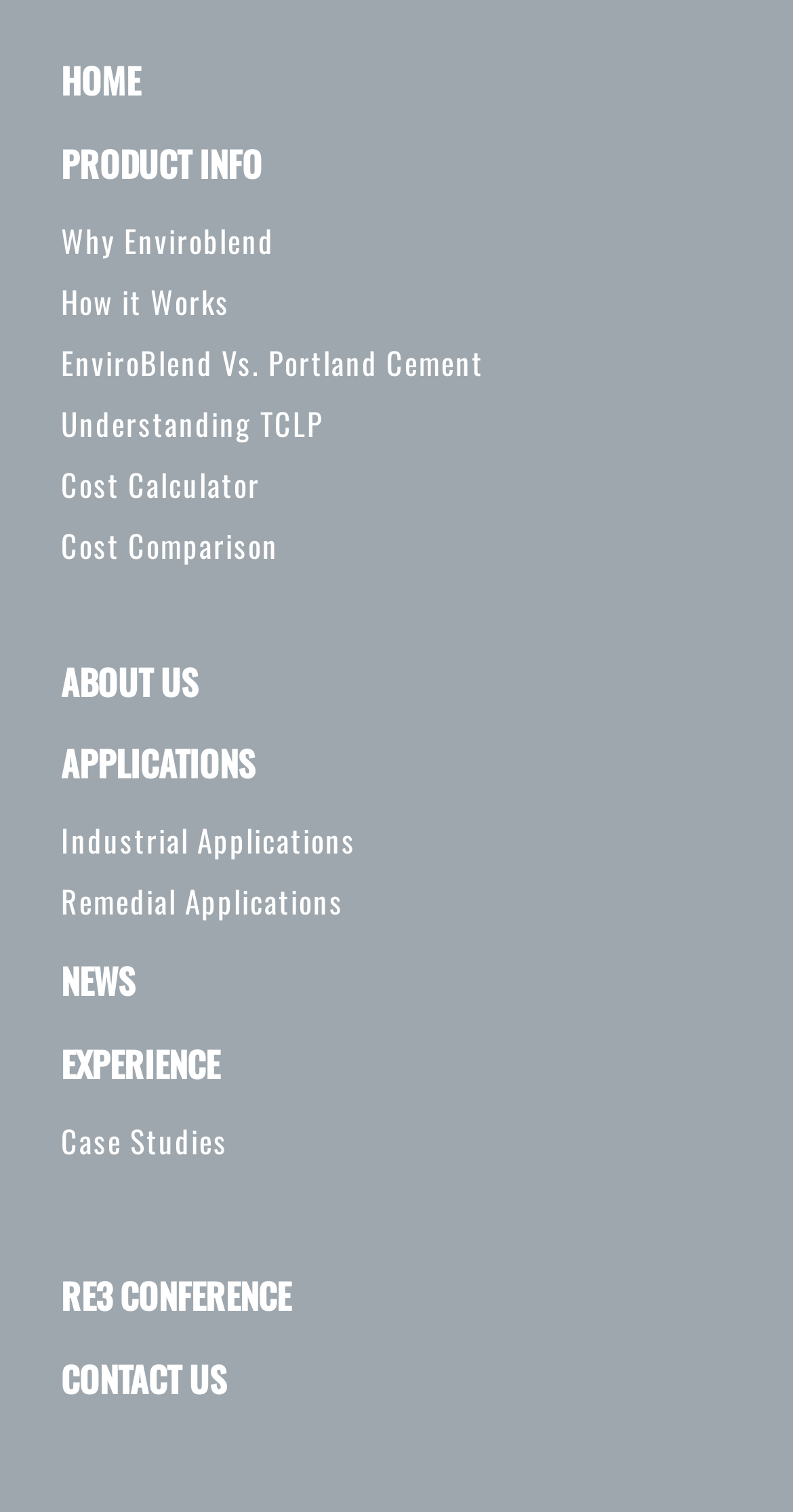Is there a cost comparison tool available?
Give a detailed response to the question by analyzing the screenshot.

I found a heading called 'Cost Comparison' on the webpage, which suggests that there is a cost comparison tool available. Additionally, there is a link with the same title, which likely leads to the tool.